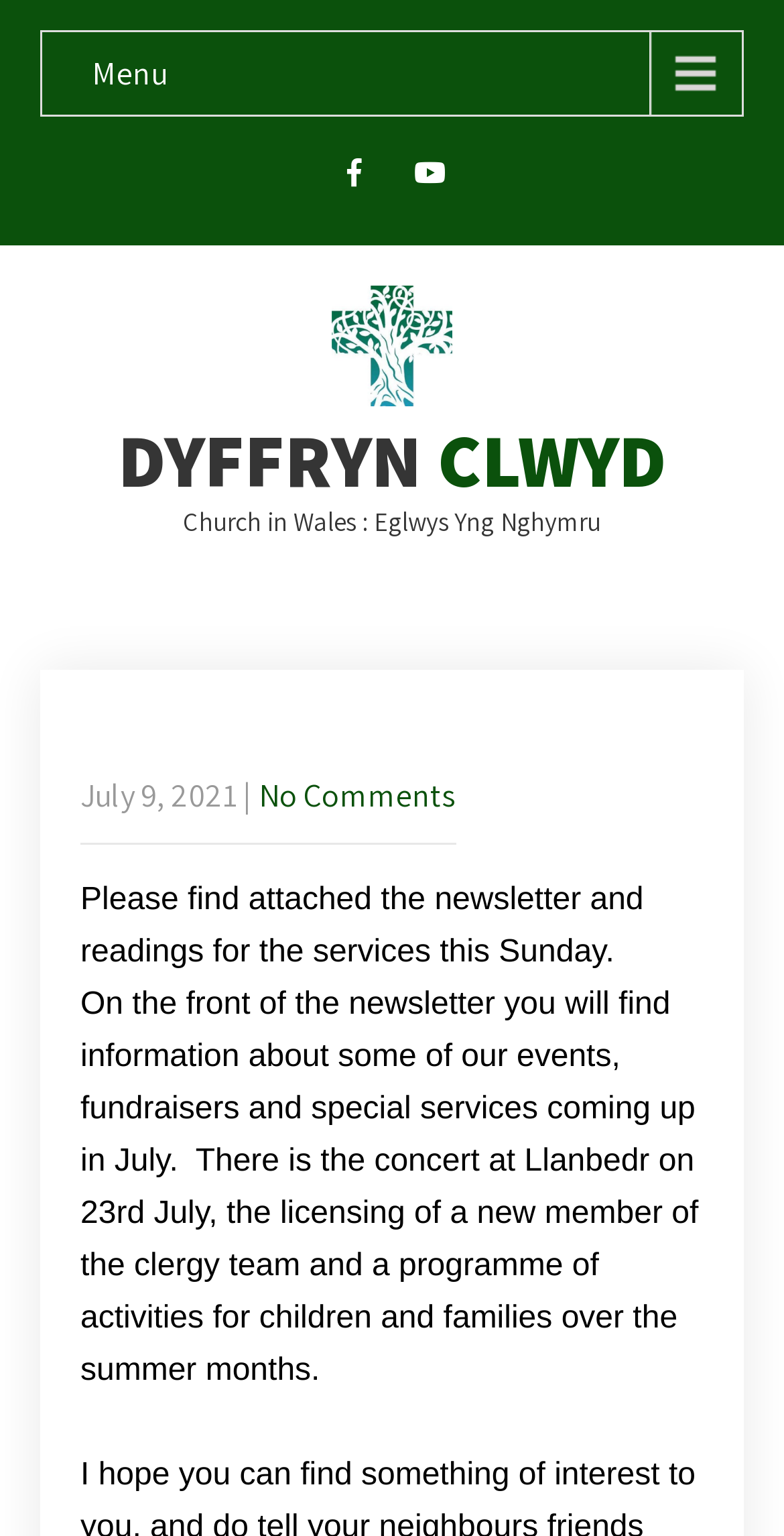Answer the following in one word or a short phrase: 
What is the date of the newsletter?

July 9, 2021